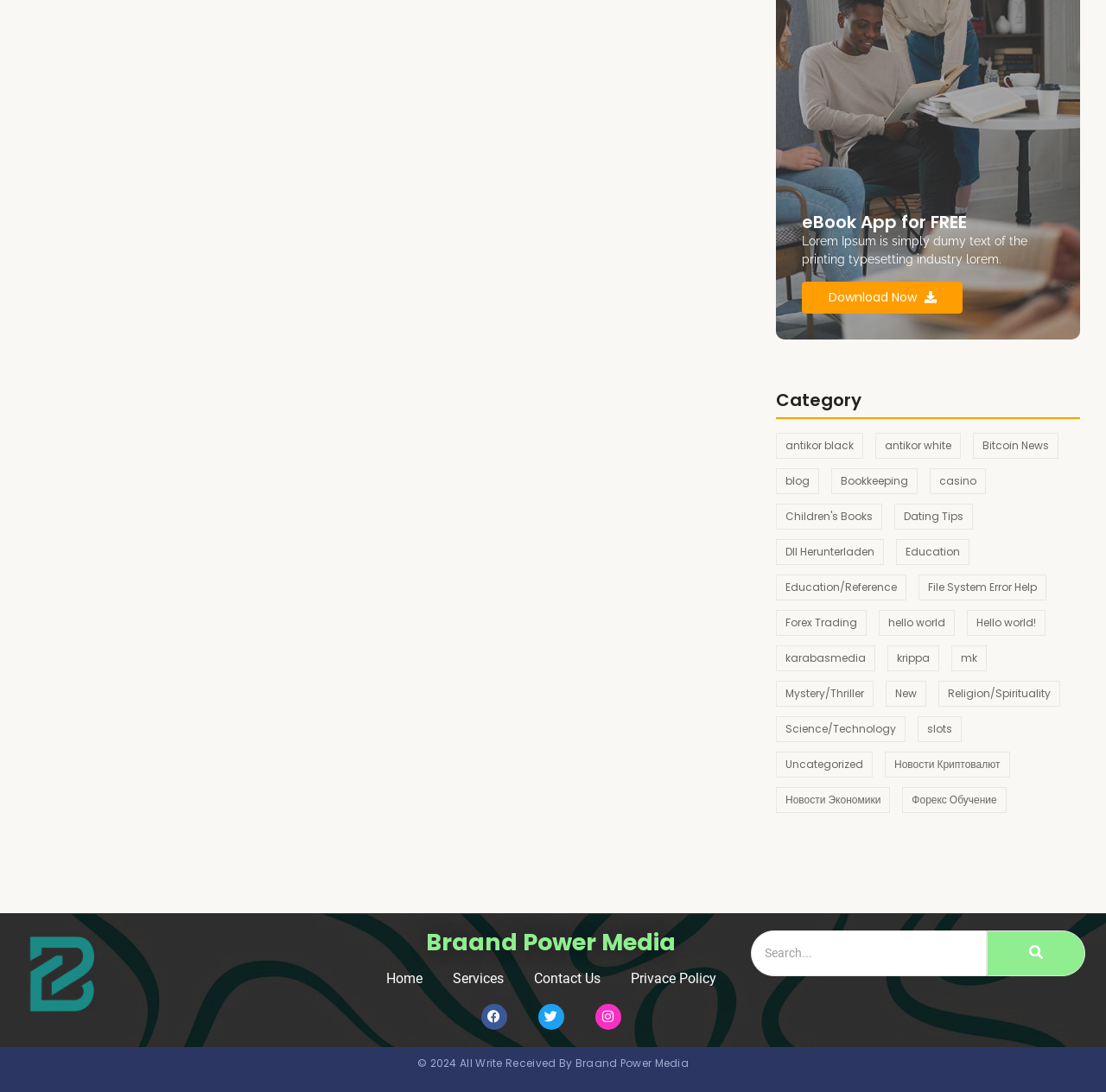How many links are under the 'Category' heading?
Please give a detailed and elaborate explanation in response to the question.

Under the 'Category' heading, there are 15 links listed, including 'antikor black', 'antikor white', 'Bitcoin News', and so on. These links are located below the 'Category' heading with bounding box coordinates ranging from [0.702, 0.396, 0.78, 0.42] to [0.702, 0.721, 0.805, 0.744].